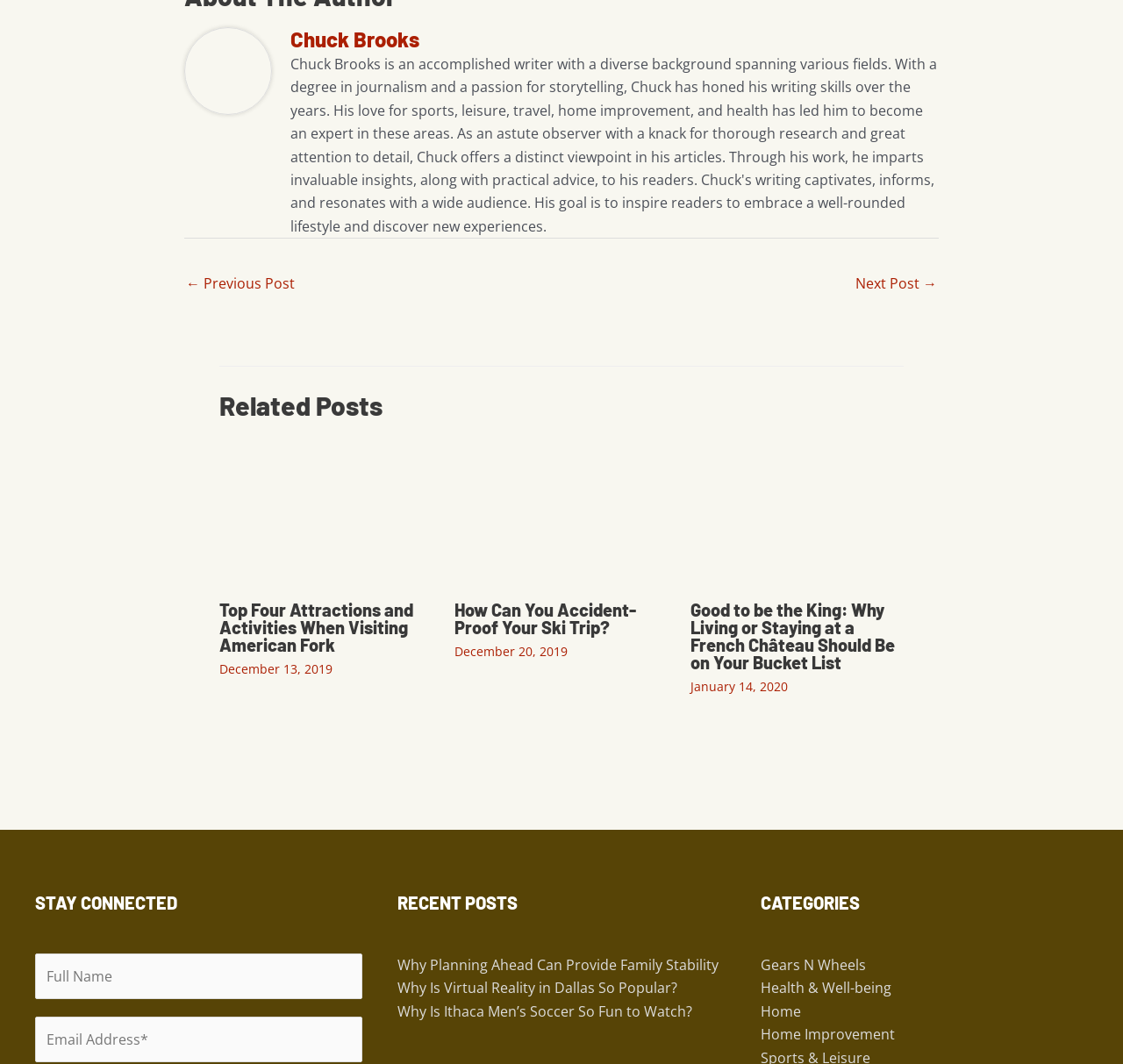What is the purpose of the 'STAY CONNECTED' section?
Provide a detailed and well-explained answer to the question.

I analyzed the 'STAY CONNECTED' section and found two textboxes, one for 'Full Name' and one for 'Email Address*', which suggests that this section is for subscribing to a newsletter.